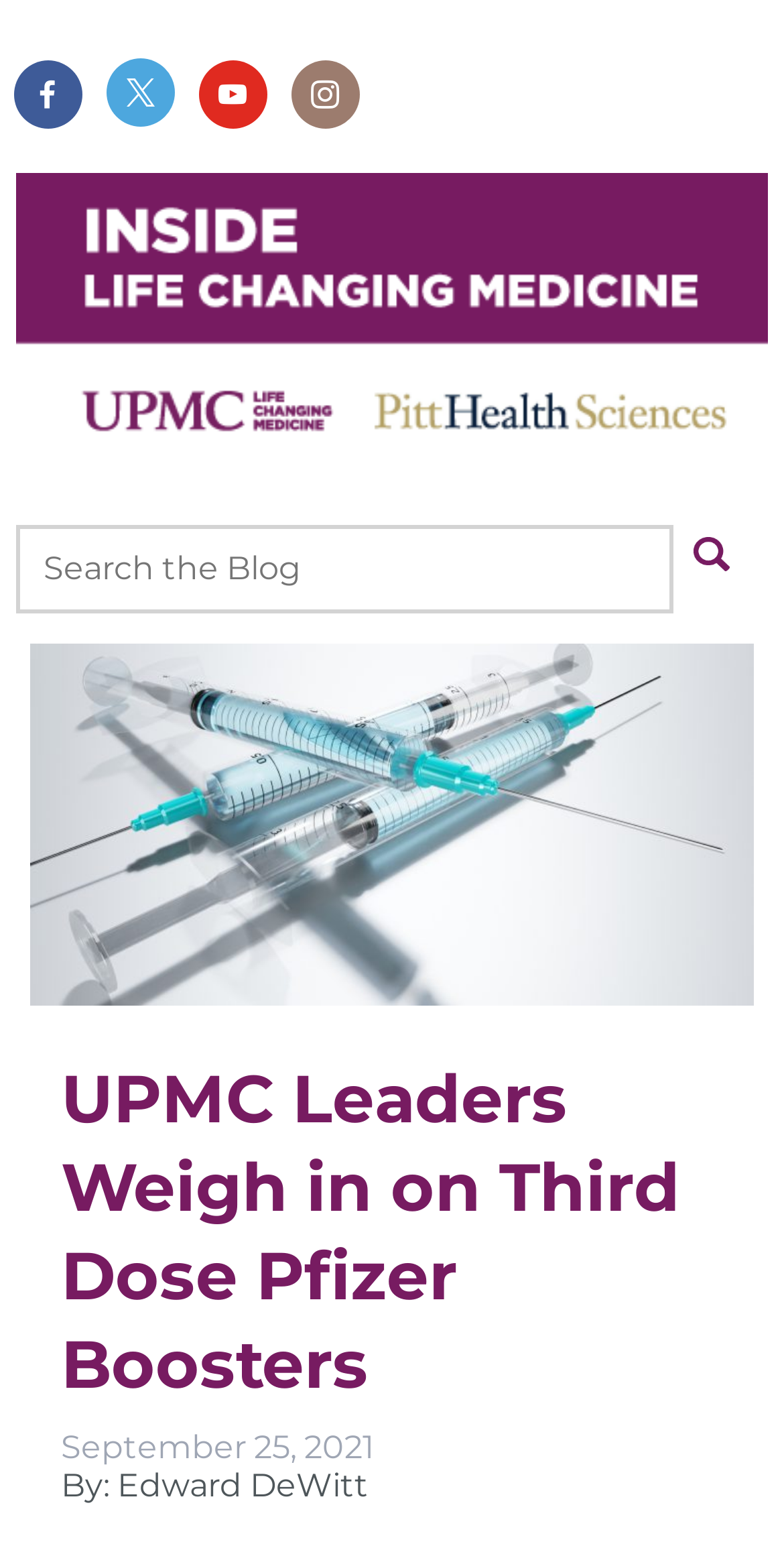Kindly respond to the following question with a single word or a brief phrase: 
Who is the author of the article?

Edward DeWitt